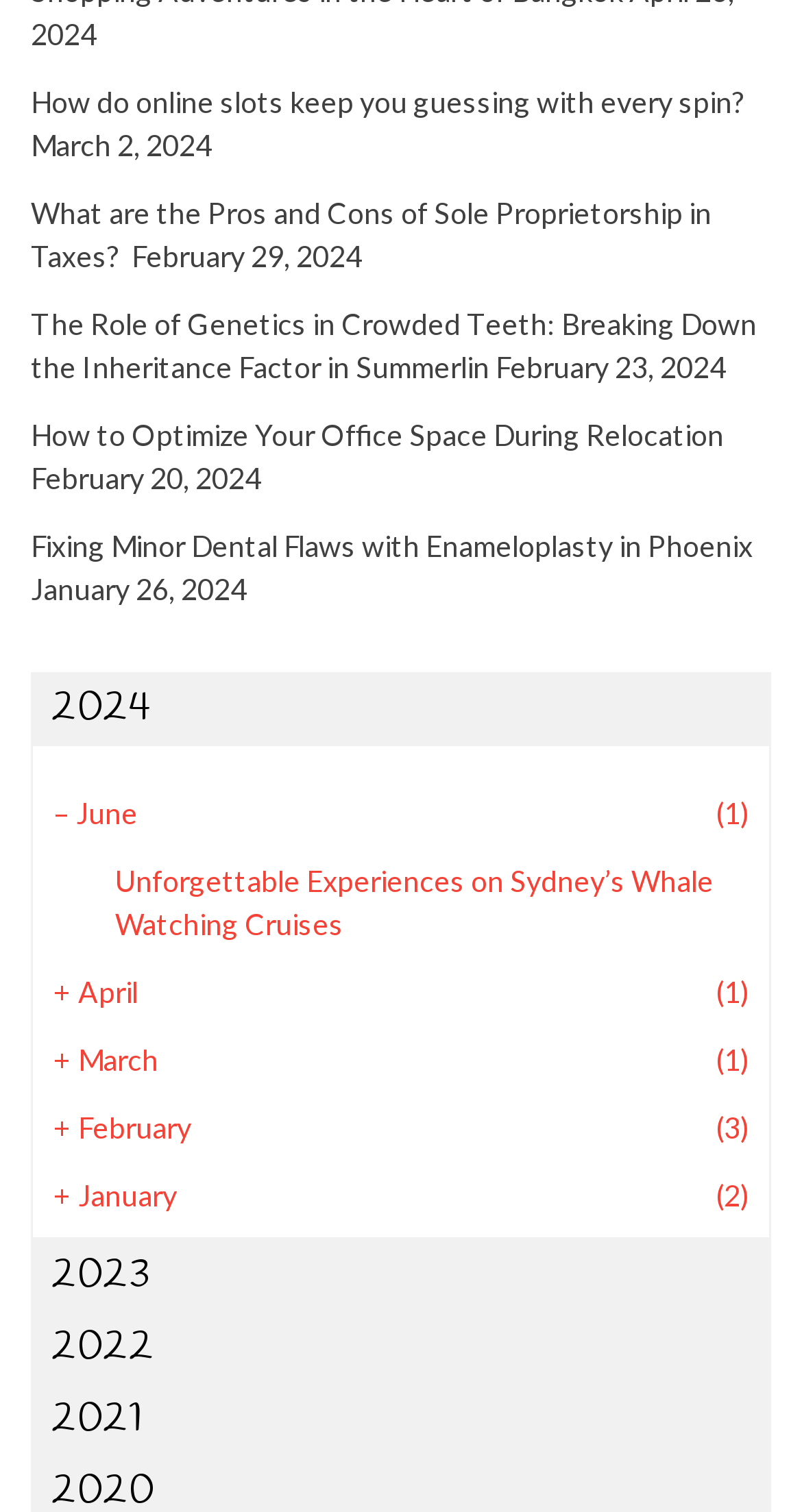What is the topic of the article 'Unforgettable Experiences on Sydney’s Whale Watching Cruises'?
We need a detailed and meticulous answer to the question.

I inferred the topic of the article 'Unforgettable Experiences on Sydney’s Whale Watching Cruises' by looking at the title of the article. The phrase 'Whale Watching Cruises' in the title suggests that the article is related to travel and tourism.